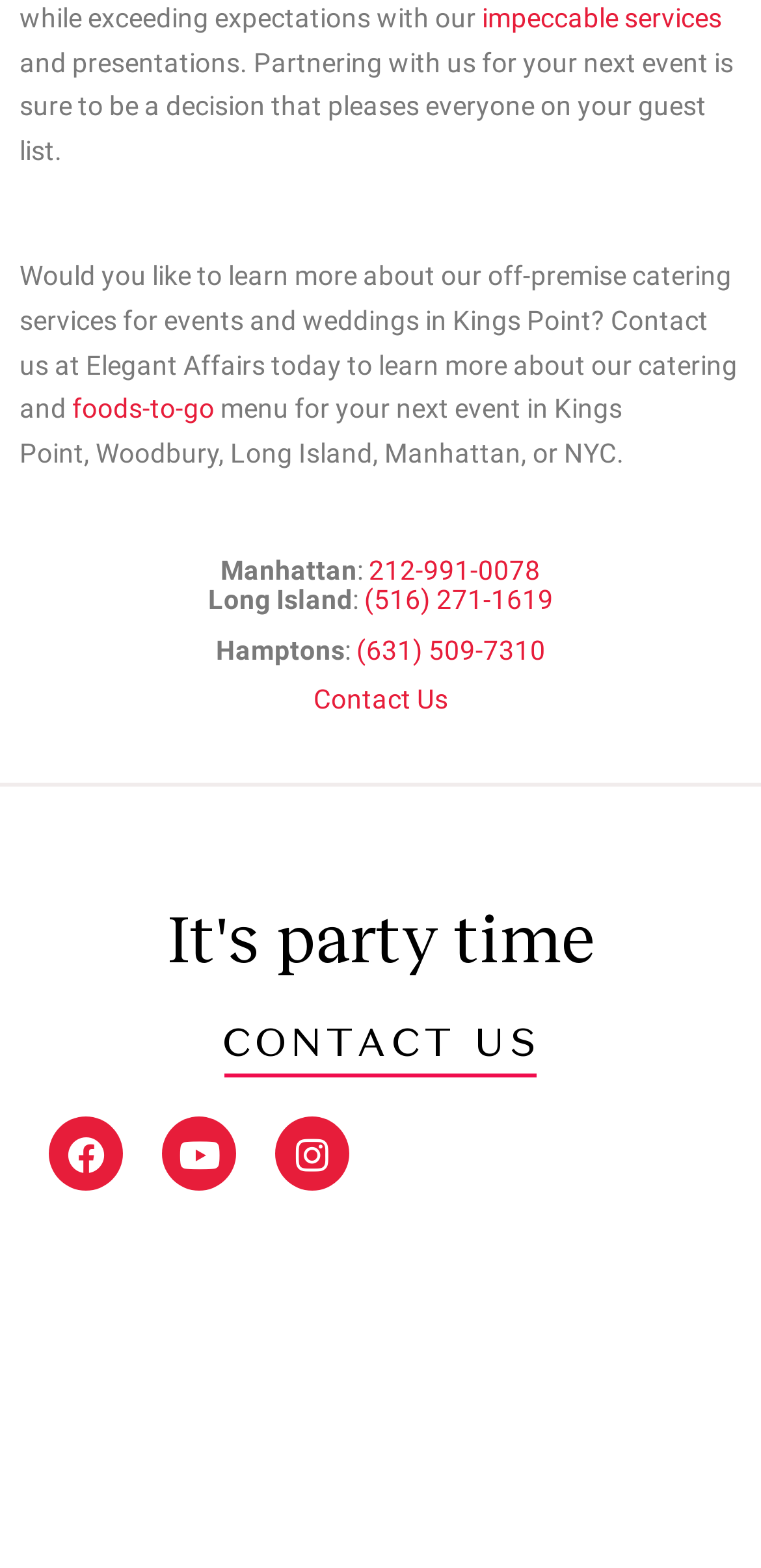Determine the bounding box coordinates of the element that should be clicked to execute the following command: "Switch to another language".

None